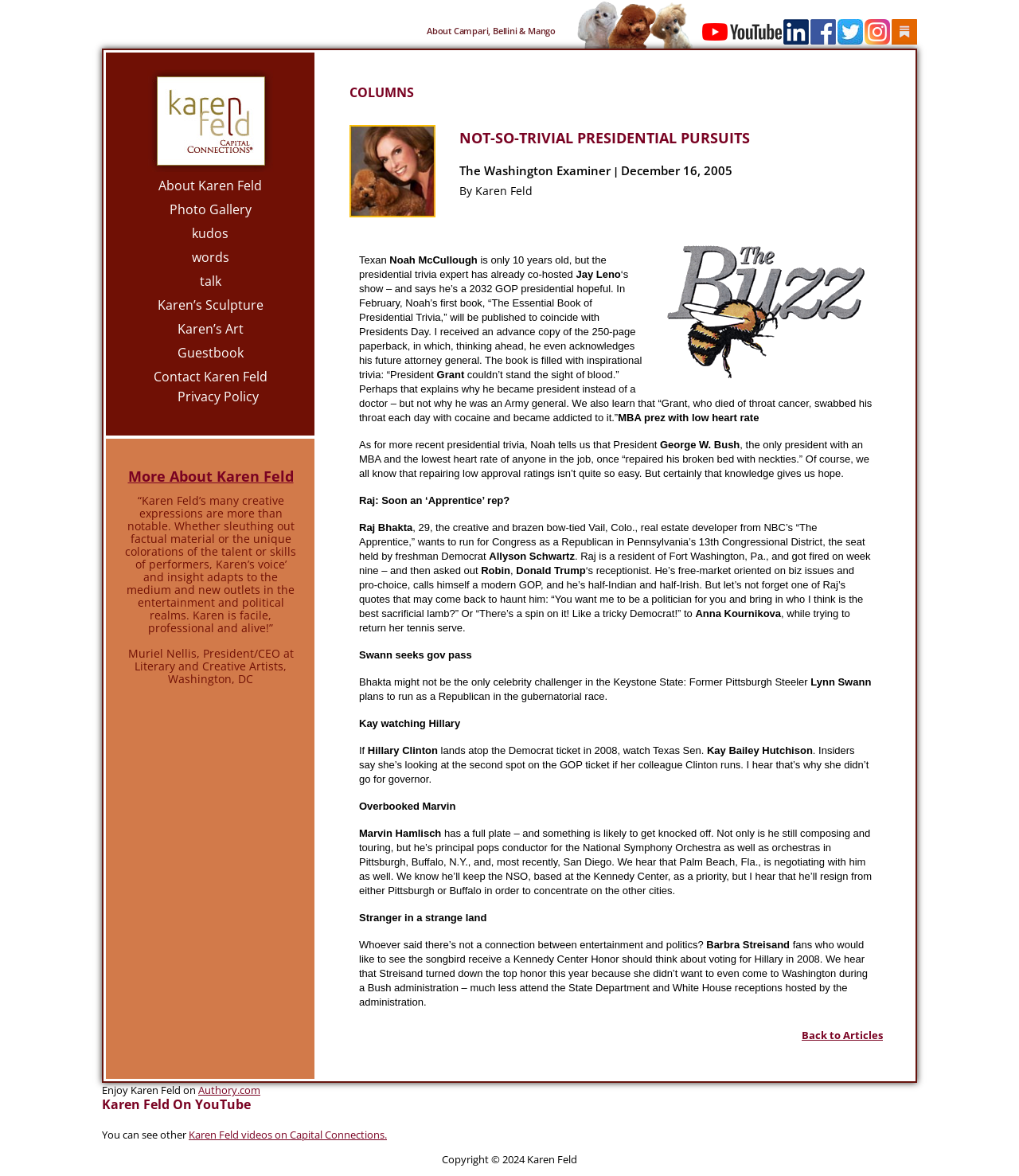Find the bounding box coordinates of the element's region that should be clicked in order to follow the given instruction: "Learn more about Not-so-trivial presidential pursuits". The coordinates should consist of four float numbers between 0 and 1, i.e., [left, top, right, bottom].

[0.451, 0.109, 0.866, 0.125]